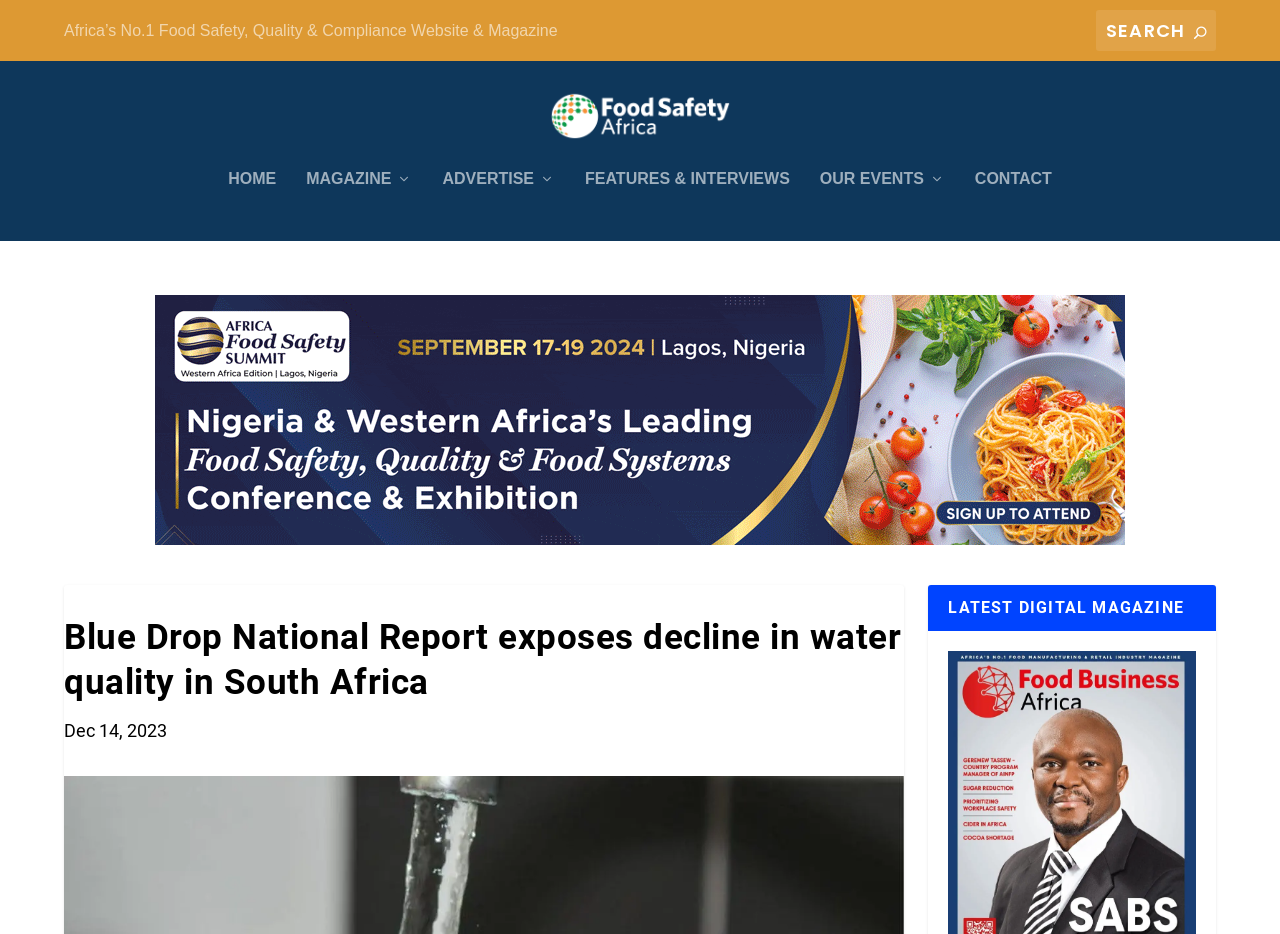Could you determine the bounding box coordinates of the clickable element to complete the instruction: "Read the description of Hashiriya Drifter Mod Apk"? Provide the coordinates as four float numbers between 0 and 1, i.e., [left, top, right, bottom].

None